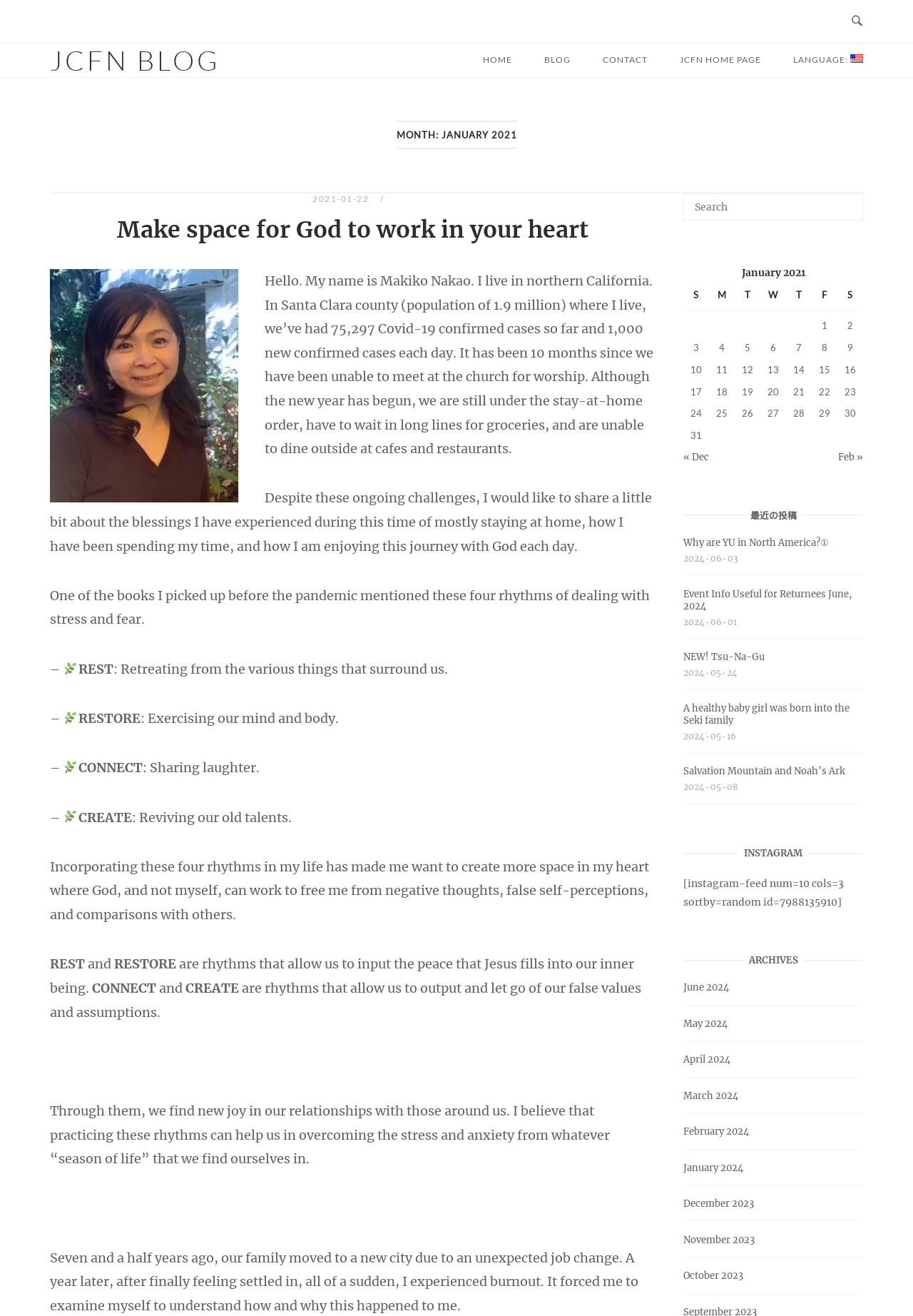What is the primary heading on this webpage?

MONTH: JANUARY 2021